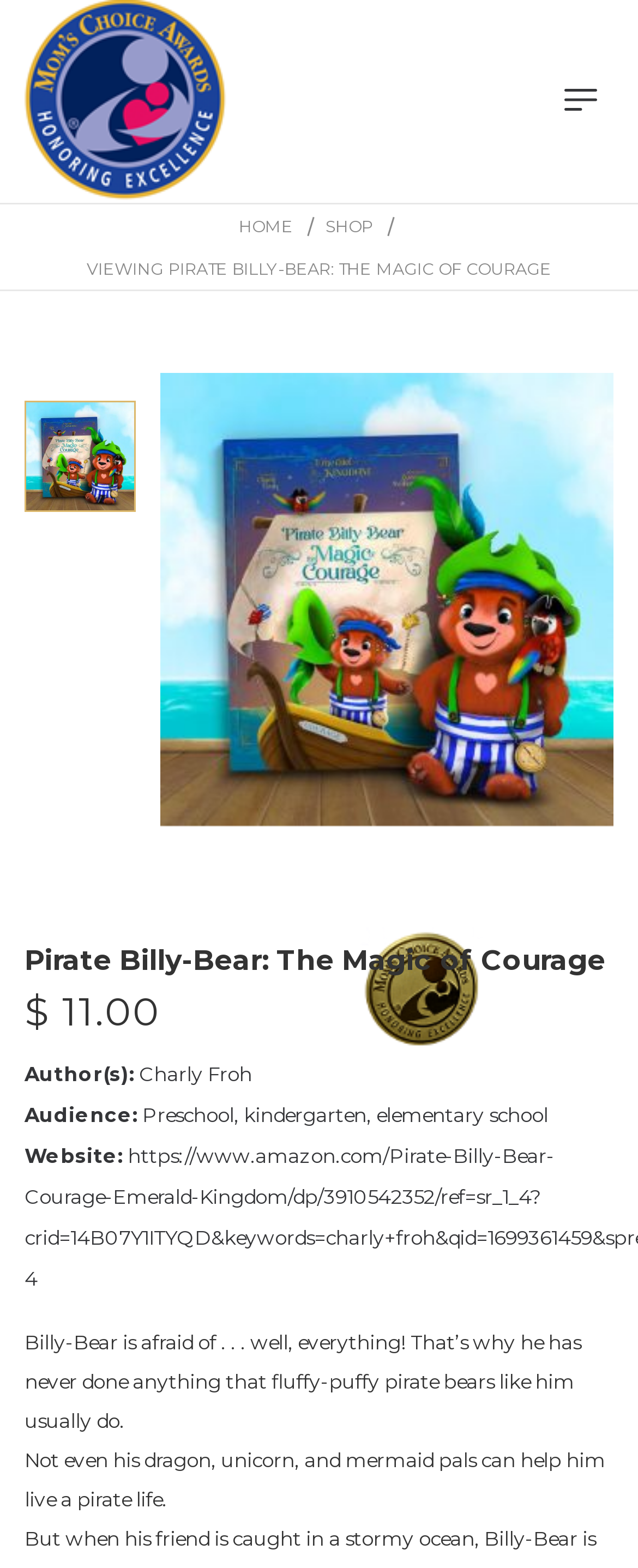Offer a meticulous description of the webpage's structure and content.

The webpage is about a children's book titled "Pirate Billy-Bear: The Magic of Courage". At the top left, there is a link with no text, and to its right, there is a link labeled "N". Below these links, there are three more links: "HOME" and "SHOP" are positioned side by side, with "HOME" on the left. 

Below these links, there is a heading that displays the title of the book. On the right side of the page, there is a large image that takes up most of the vertical space, with a link above it that has no text. 

On the left side of the page, below the title, there is a section with book details. It starts with the price of the book, $11.00, followed by an image of an MCA Gold Award. Below the award image, there are three sections of text: the first section lists the author, Charly Froh, the second section lists the target audience as preschool, kindergarten, and elementary school, and the third section lists the website. 

At the bottom left of the page, there is a brief summary of the book, which describes Billy-Bear's fears and how his friends cannot help him live a pirate life.